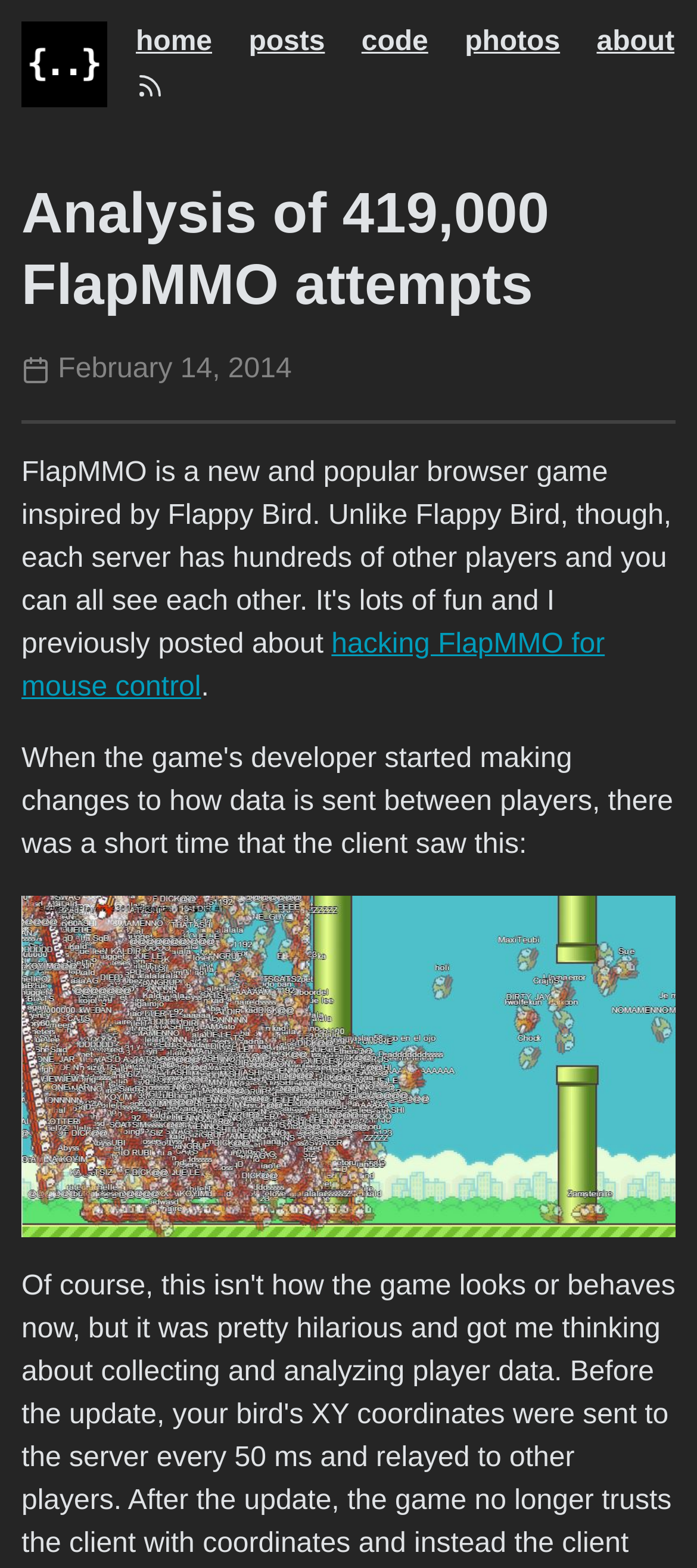What is the date of the post?
Can you provide a detailed and comprehensive answer to the question?

I found the date of the post by looking at the time element with the text 'February 14, 2014' which is located below the header and above the separator.